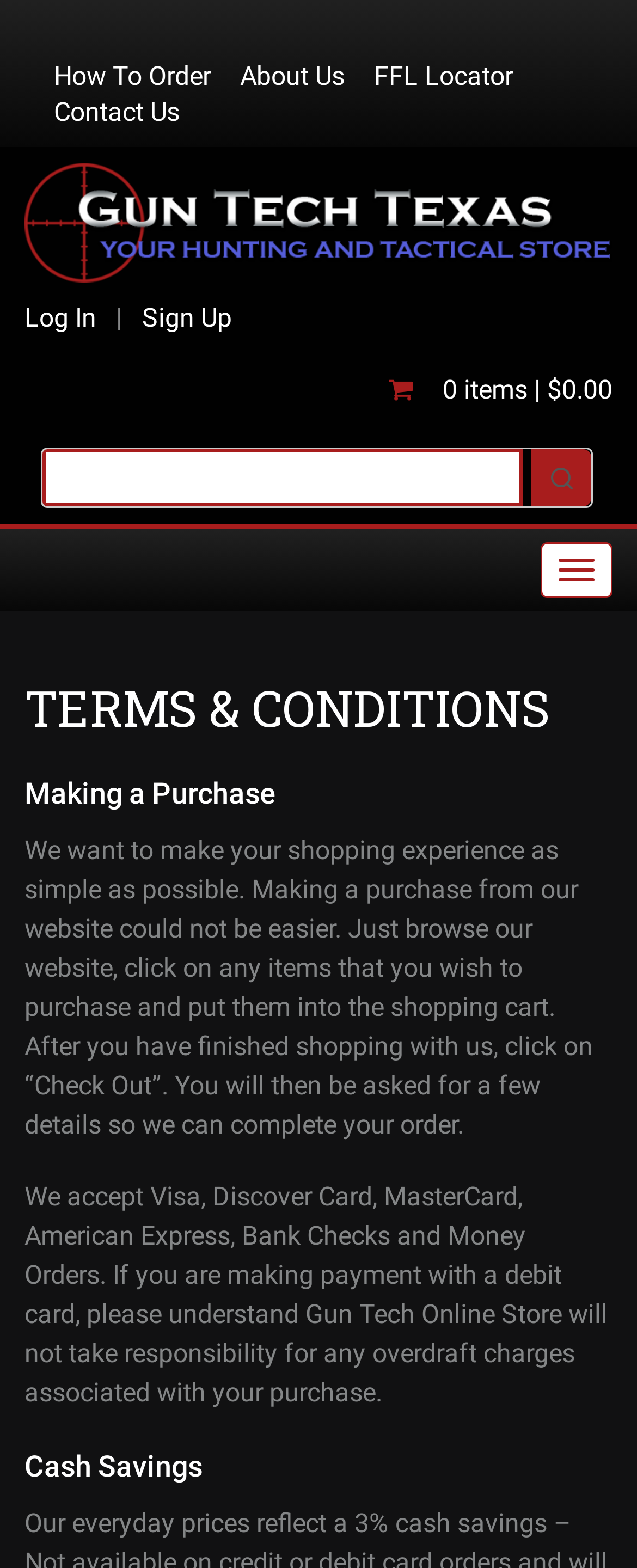What types of payment are accepted?
Please provide a comprehensive and detailed answer to the question.

According to the text on the page, Gun Tech accepts various payment methods including Visa, Discover Card, MasterCard, American Express, Bank Checks, and Money Orders.